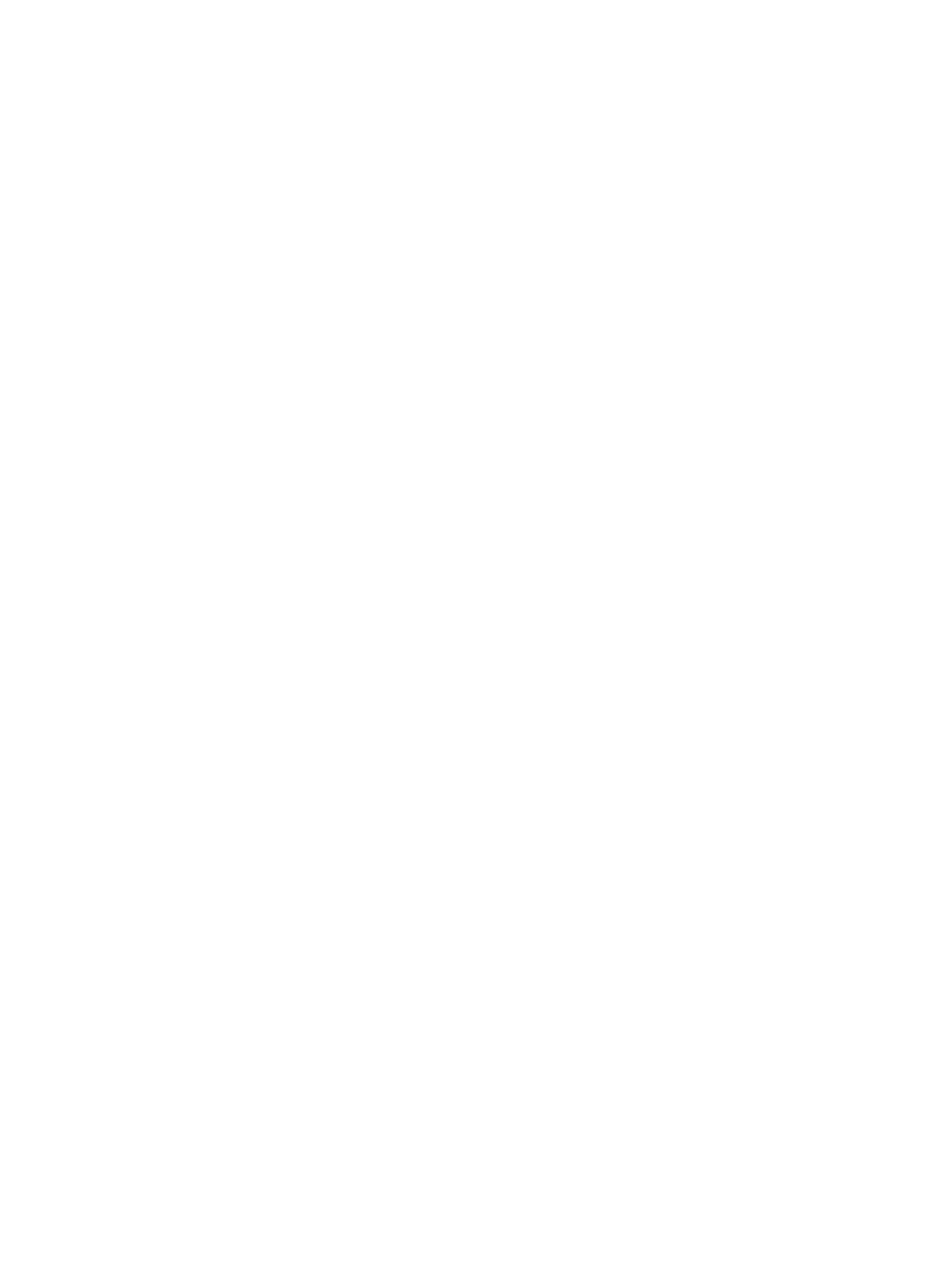Determine the bounding box for the UI element that matches this description: "Take a Pain Check".

[0.115, 0.29, 0.296, 0.304]